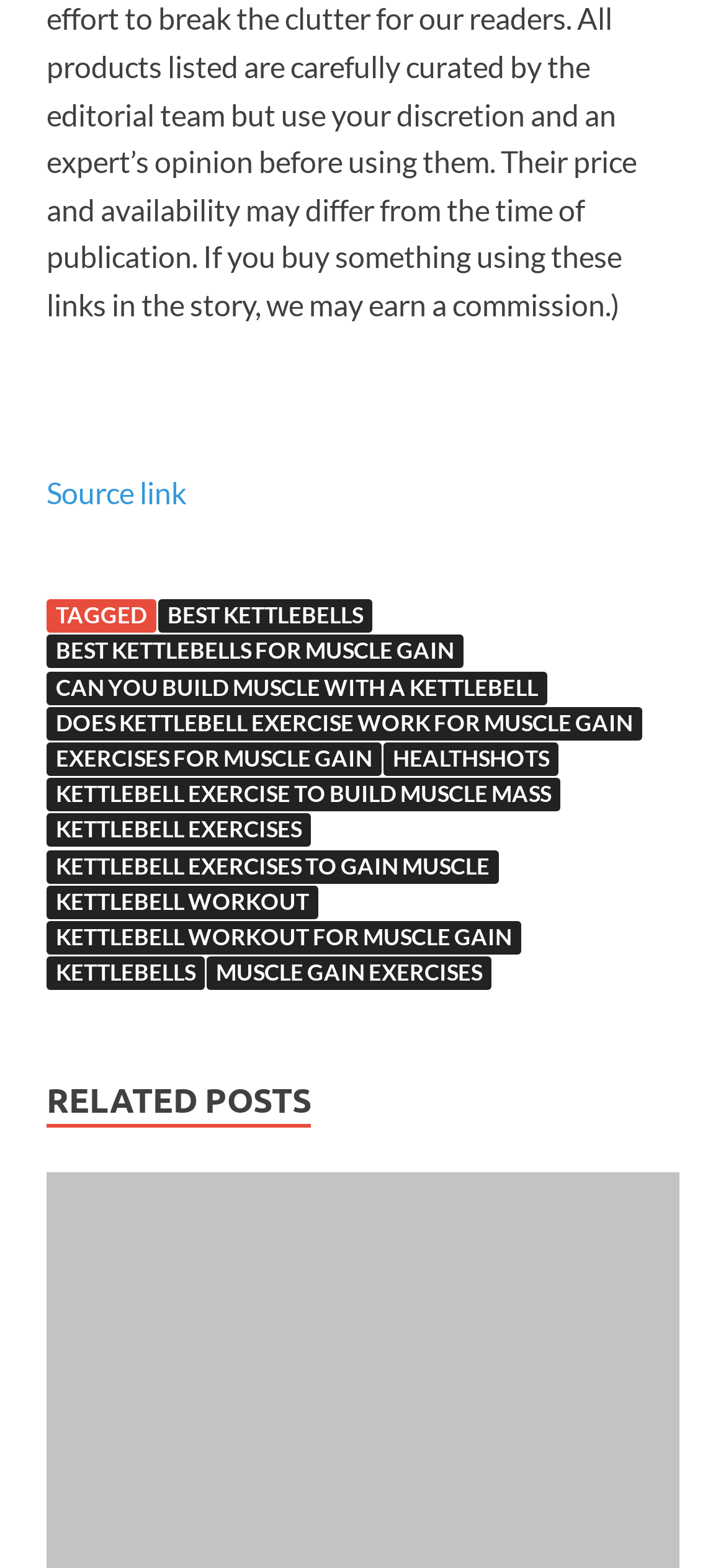Identify the bounding box coordinates of the section to be clicked to complete the task described by the following instruction: "Visit the 'KETTLEBELL EXERCISE TO BUILD MUSCLE MASS' page". The coordinates should be four float numbers between 0 and 1, formatted as [left, top, right, bottom].

[0.064, 0.496, 0.772, 0.518]